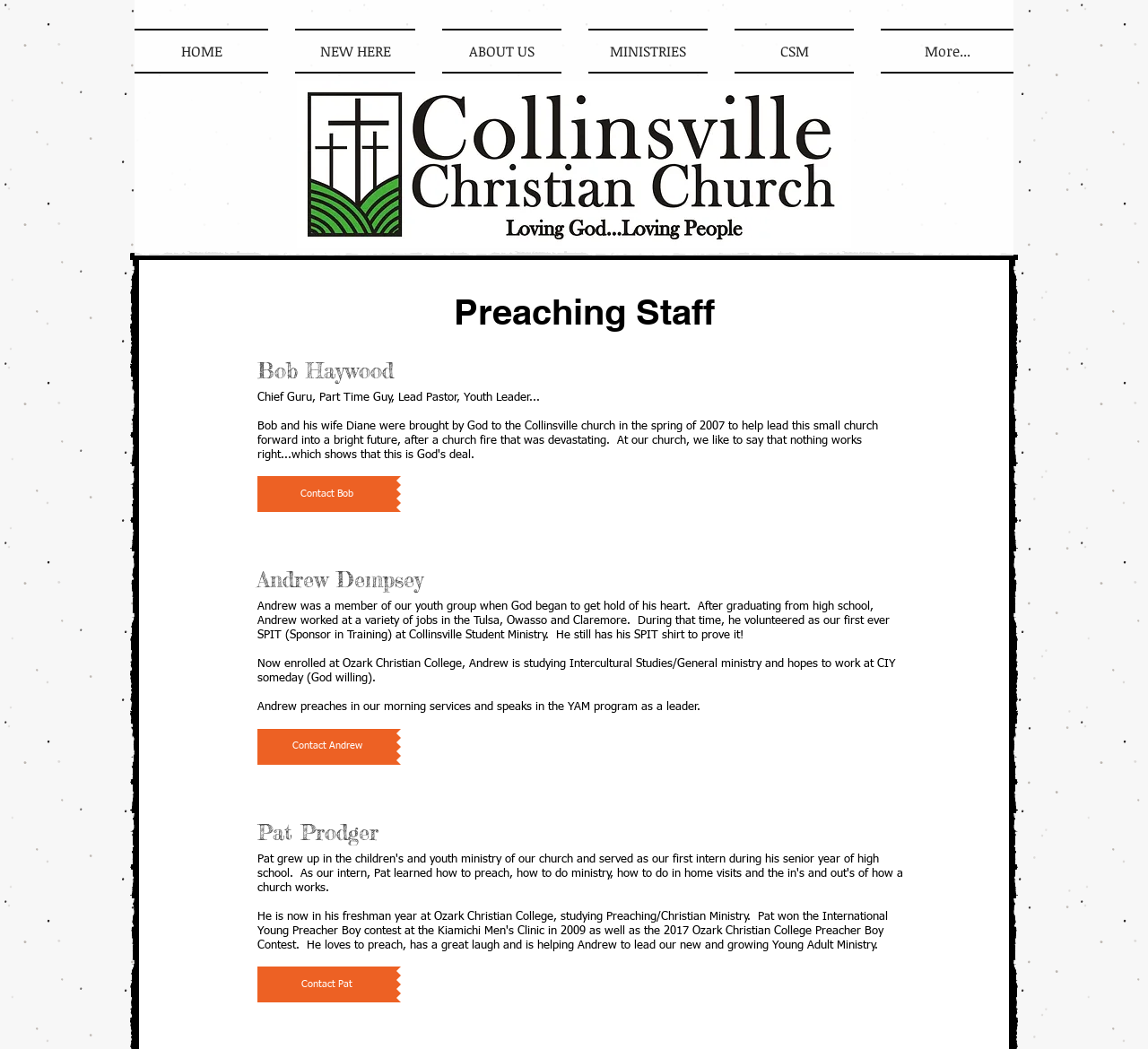Determine the coordinates of the bounding box for the clickable area needed to execute this instruction: "Click HOME".

[0.117, 0.027, 0.245, 0.07]